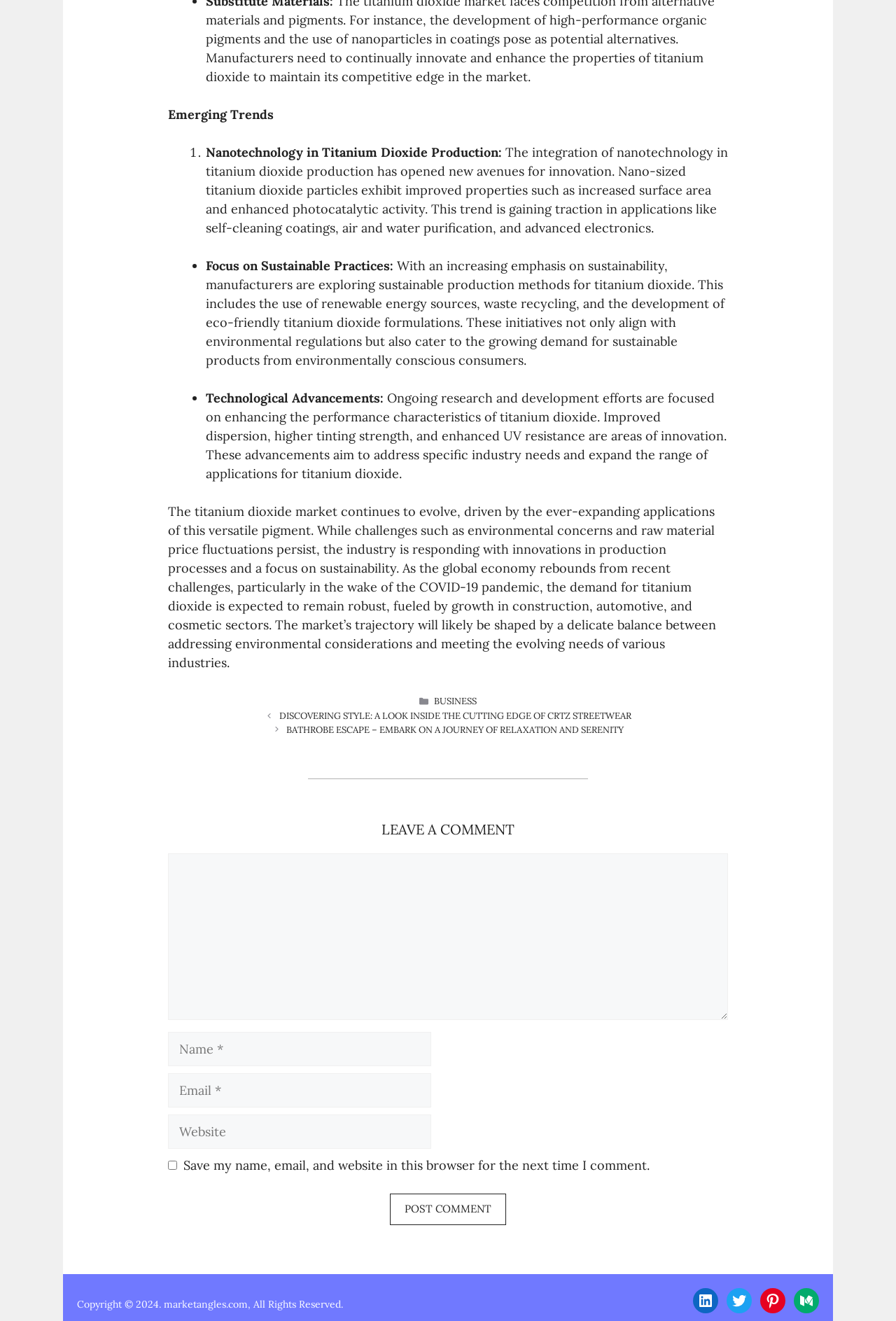Using the provided description parent_node: Comment name="url" placeholder="Website", find the bounding box coordinates for the UI element. Provide the coordinates in (top-left x, top-left y, bottom-right x, bottom-right y) format, ensuring all values are between 0 and 1.

[0.188, 0.844, 0.481, 0.87]